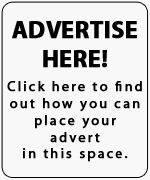Detail every significant feature and component of the image.

The image prominently features an advertisement space designed to attract potential advertisers. The bold header reads "ADVERTISE HERE!" in large, striking fonts, effectively capturing attention. Below the header, an invitation encourages viewers to "Click here to find out how you can place your advert in this space," suggesting an opportunity for businesses or individuals to promote their products or services. The clean and straightforward design, framed in a simple border, ensures that the message stands out clearly, making it an effective call to action for any potential advertiser.